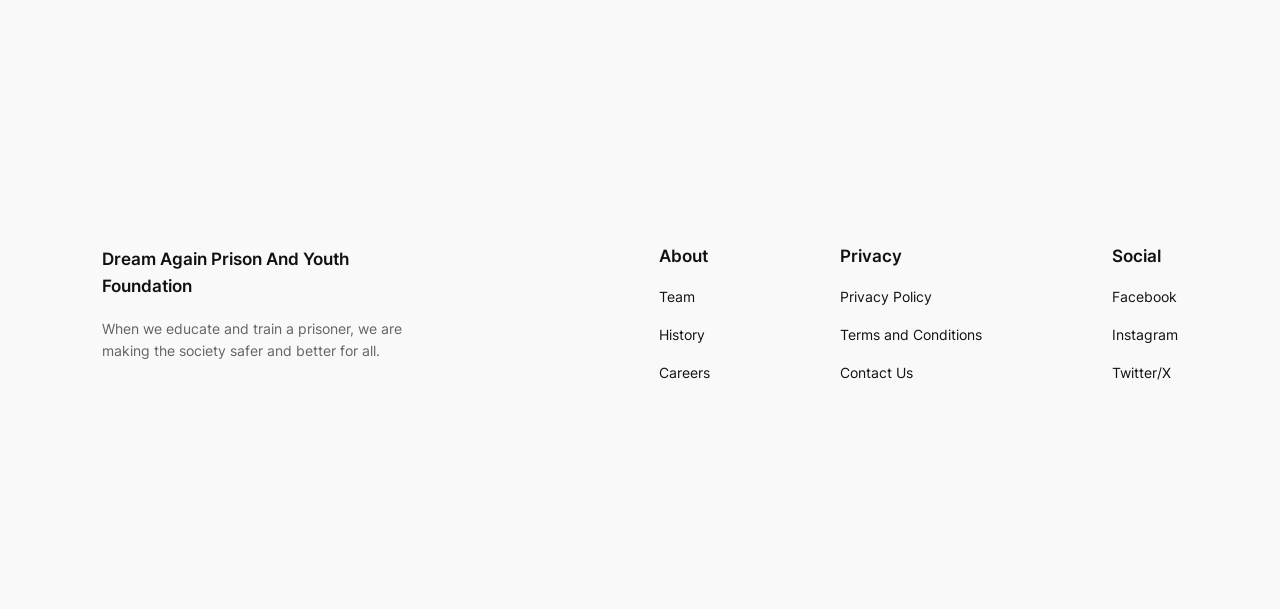Pinpoint the bounding box coordinates of the element that must be clicked to accomplish the following instruction: "Contact the foundation". The coordinates should be in the format of four float numbers between 0 and 1, i.e., [left, top, right, bottom].

[0.656, 0.595, 0.713, 0.632]